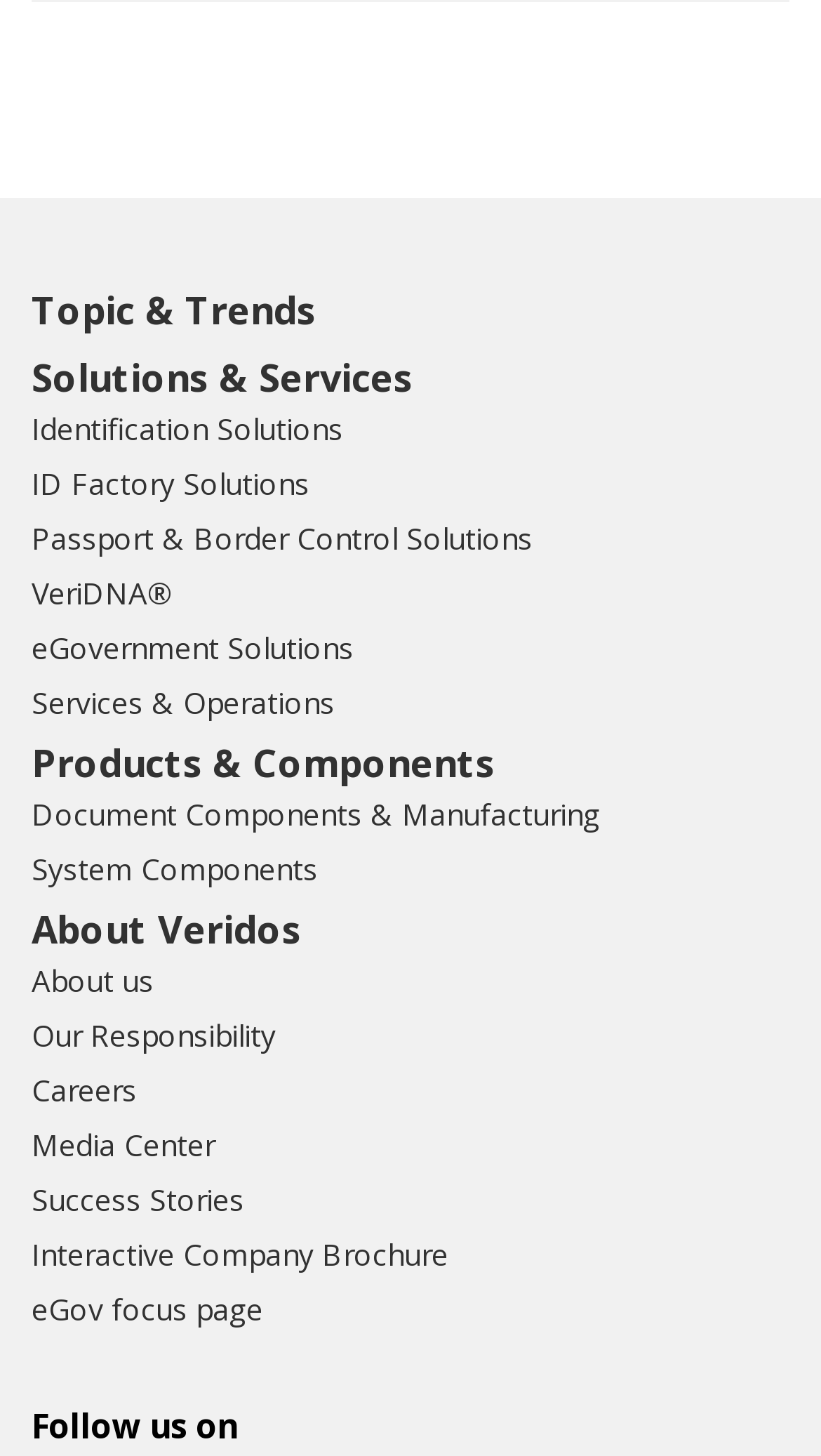What is the first topic listed?
Can you give a detailed and elaborate answer to the question?

The first topic listed is 'Topic & Trends' which is a static text element located at the top of the webpage with a bounding box of [0.038, 0.195, 0.385, 0.229].